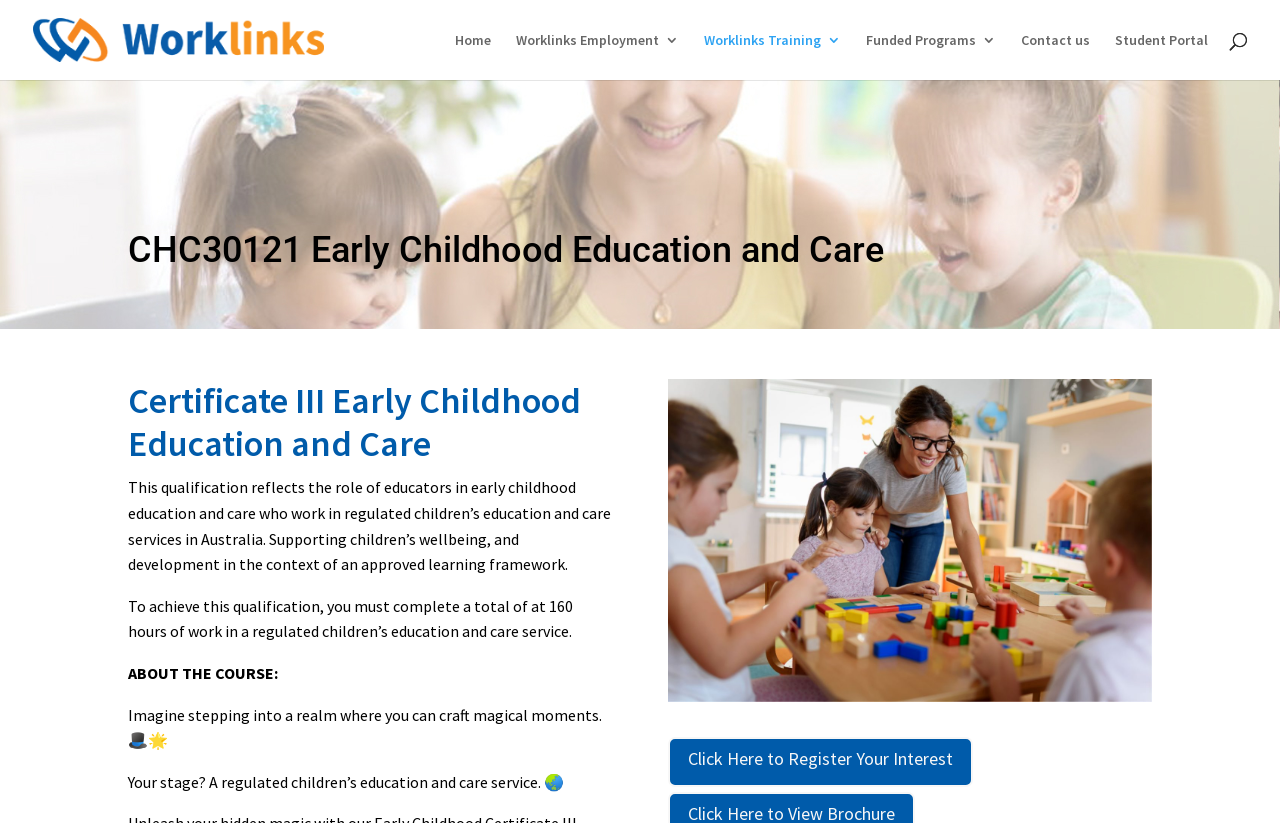Locate the bounding box coordinates of the clickable element to fulfill the following instruction: "Go to Home". Provide the coordinates as four float numbers between 0 and 1 in the format [left, top, right, bottom].

[0.355, 0.04, 0.384, 0.097]